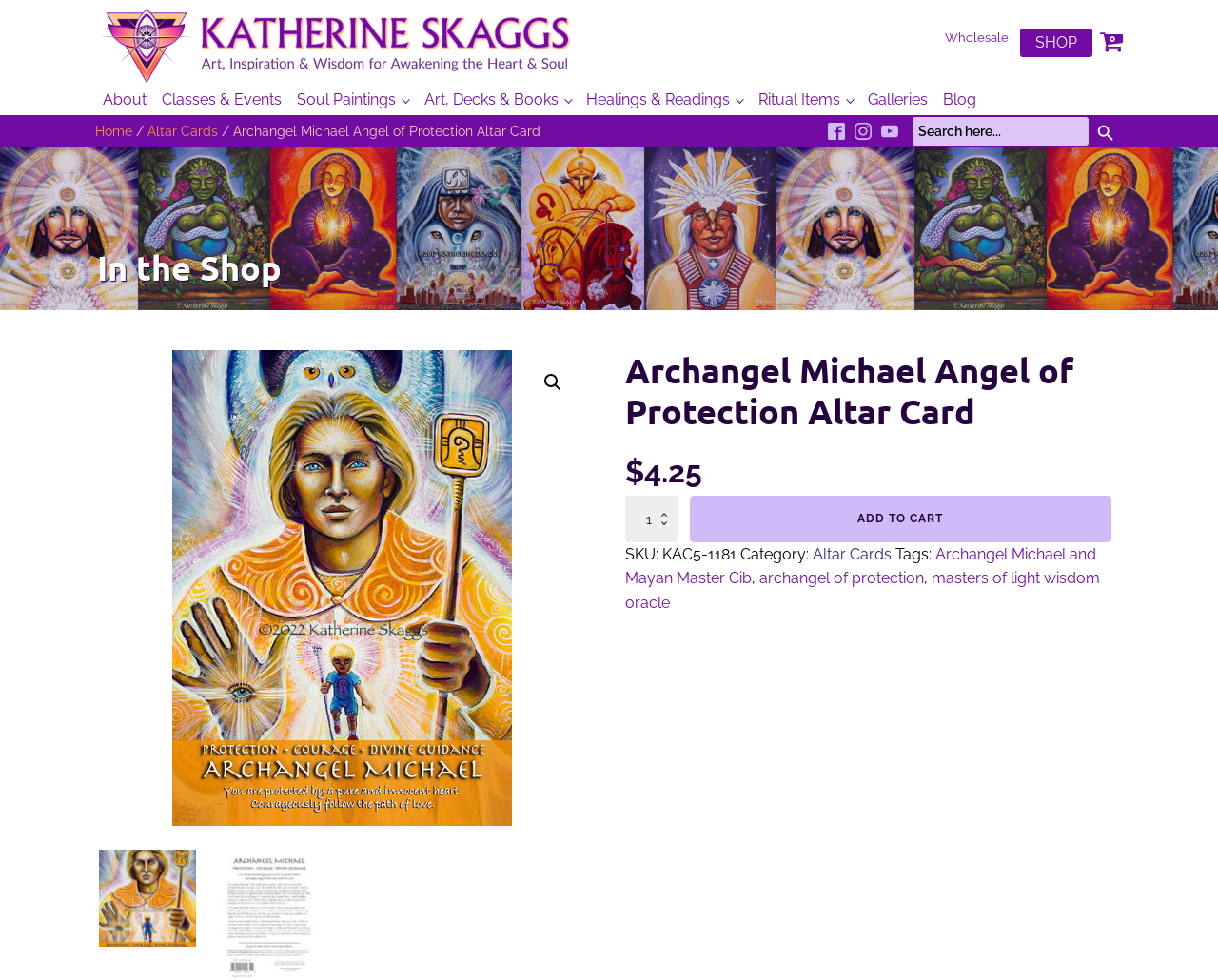Please provide the bounding box coordinates for the element that needs to be clicked to perform the following instruction: "View shopping cart". The coordinates should be given as four float numbers between 0 and 1, i.e., [left, top, right, bottom].

[0.903, 0.033, 0.922, 0.053]